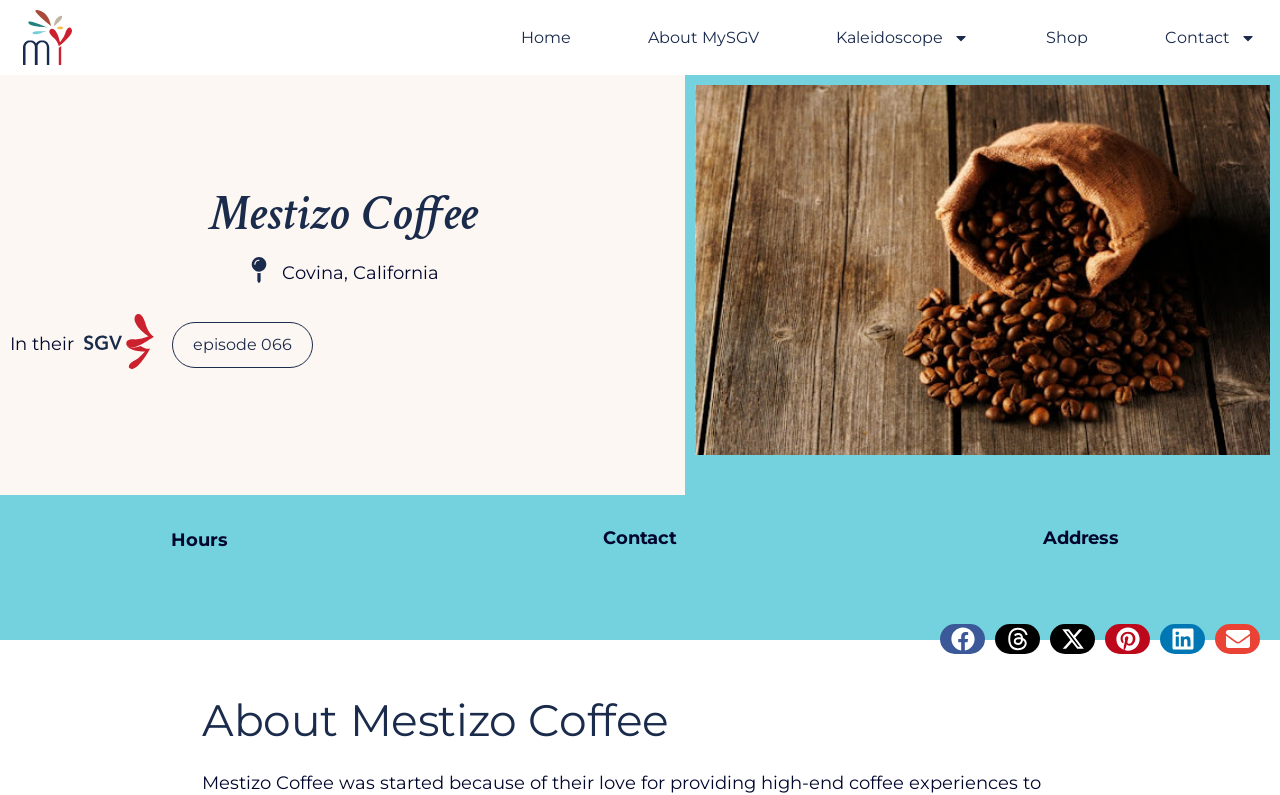From the details in the image, provide a thorough response to the question: What type of content is presented on the webpage?

The webpage appears to be about a coffee shop, Mestizo Coffee, and presents information about the shop, its location, and possibly its products or services.